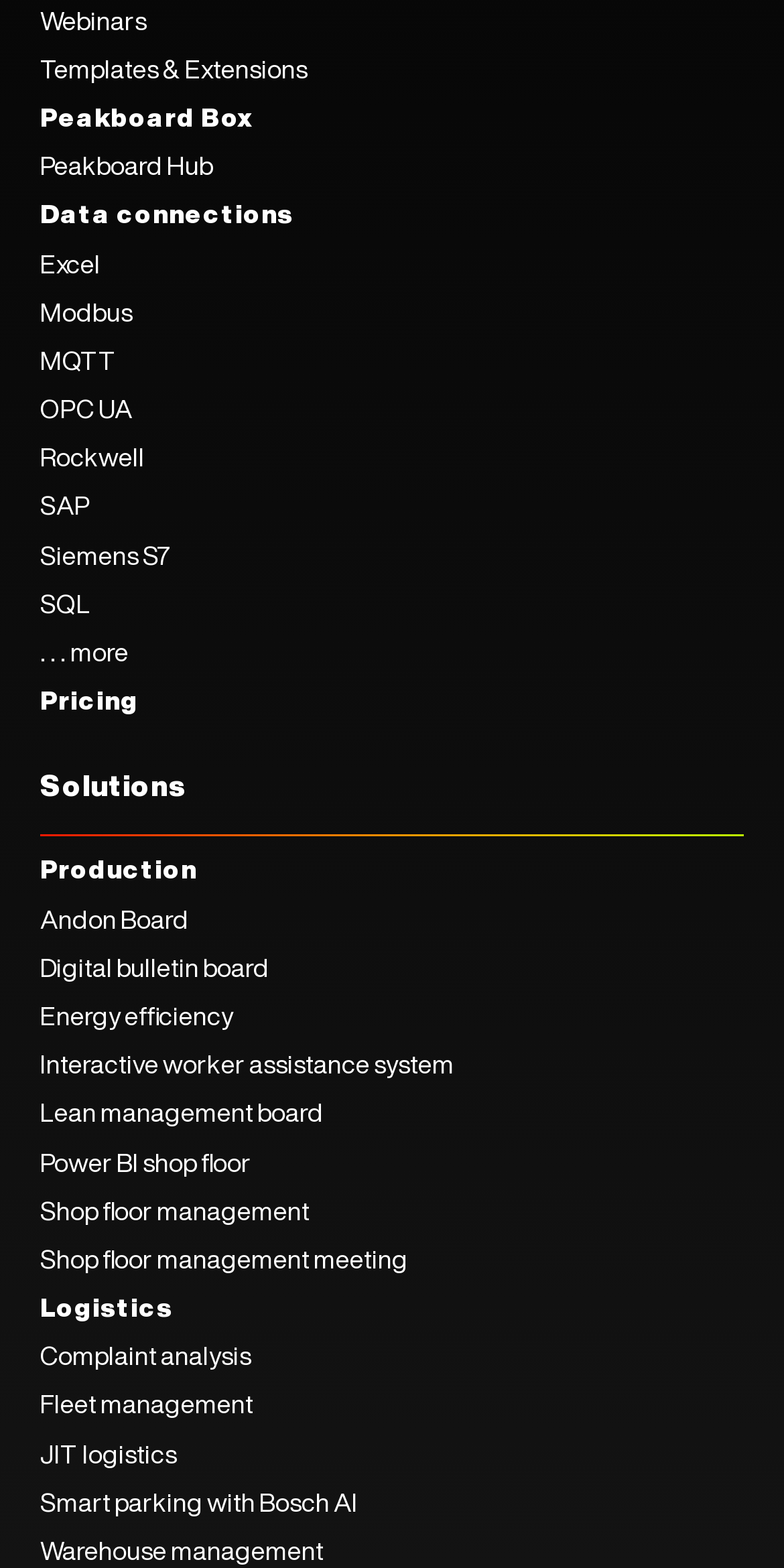Using details from the image, please answer the following question comprehensively:
What is the last solution listed?

I looked at the list of solutions and found that the last one listed is 'Smart parking with Bosch AI', which is a link with a bounding box coordinate of [0.051, 0.946, 0.456, 0.971].